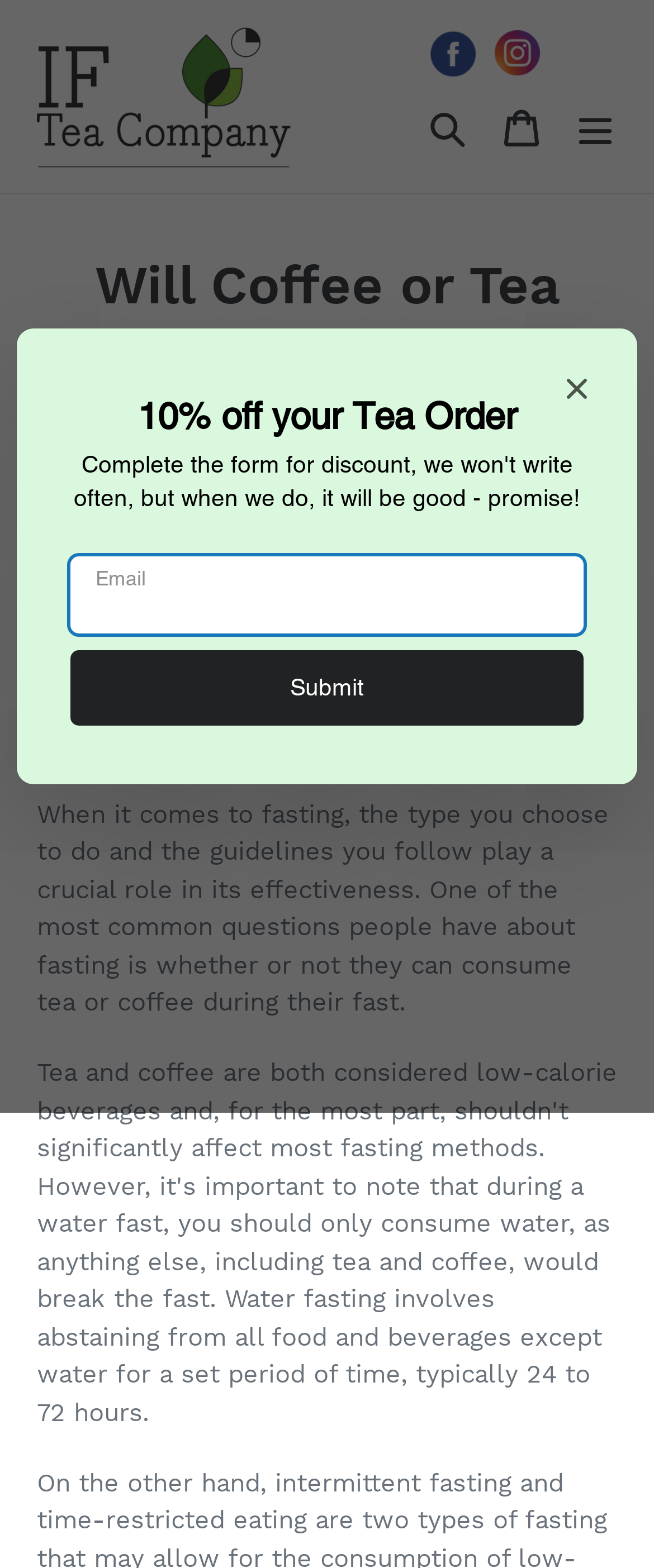What is the title or heading displayed on the webpage?

Will Coffee or Tea Break your Fast?